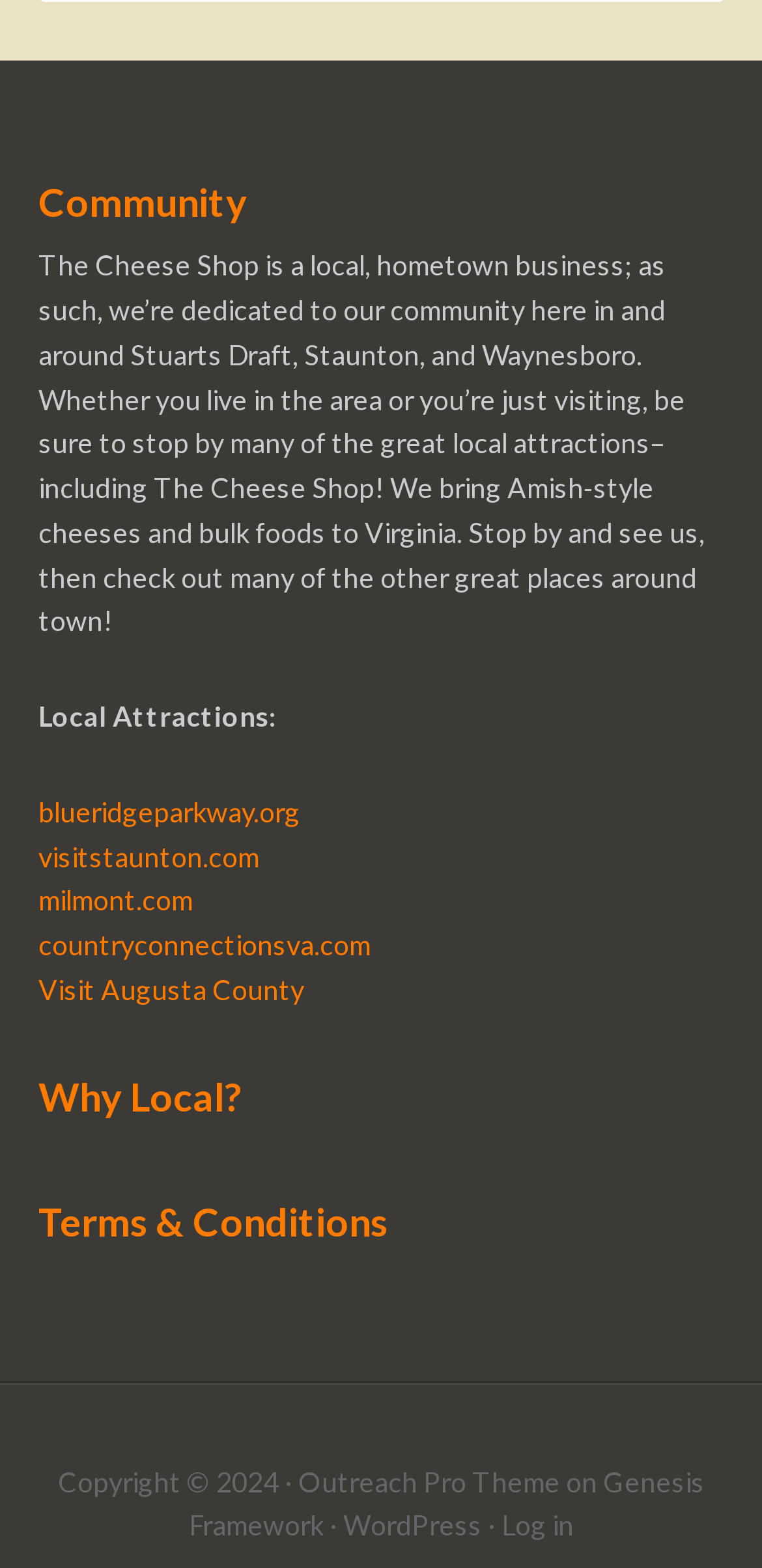Can you show the bounding box coordinates of the region to click on to complete the task described in the instruction: "Click on Community"?

[0.05, 0.114, 0.324, 0.144]